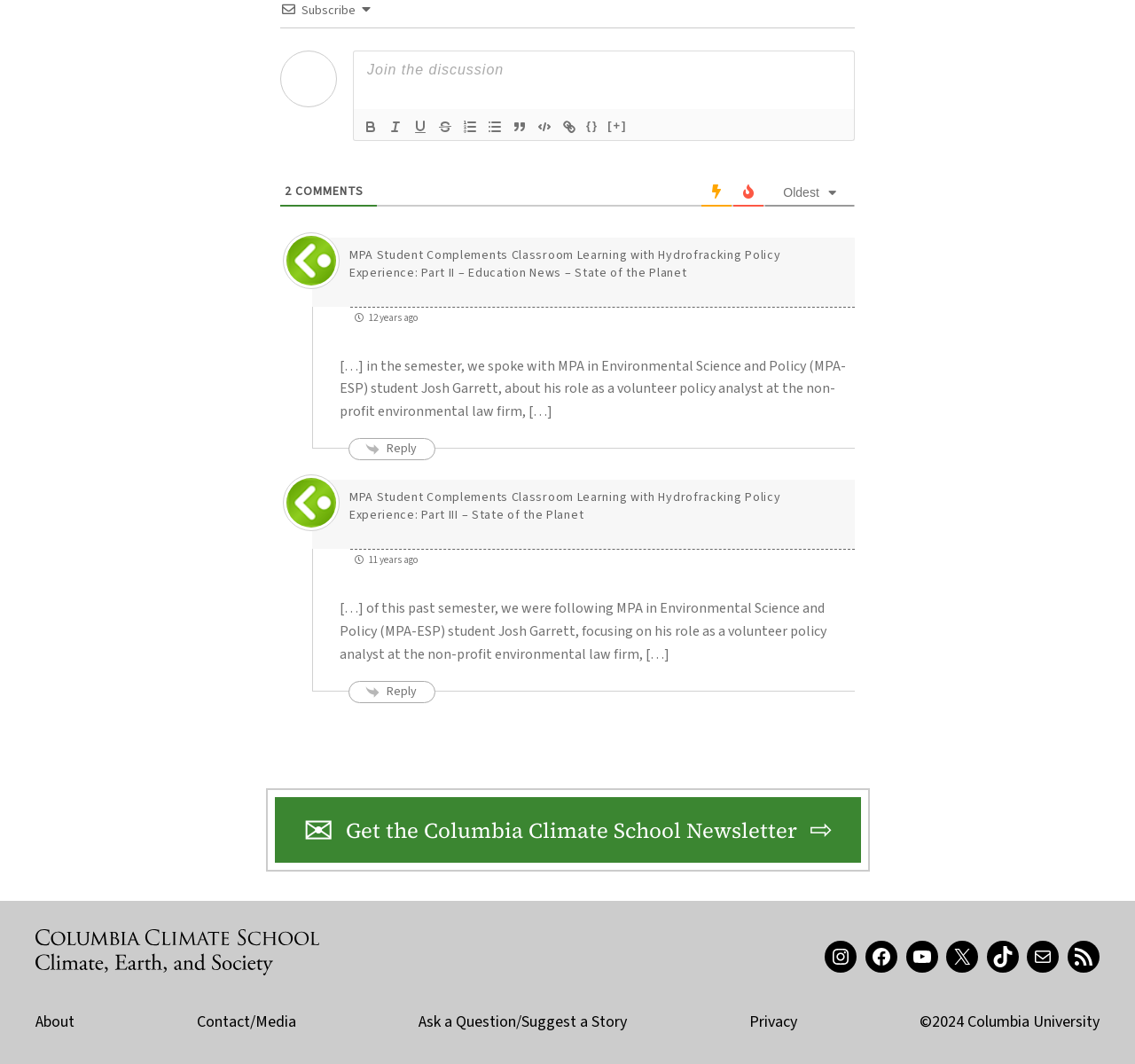Point out the bounding box coordinates of the section to click in order to follow this instruction: "Reply to the comment".

[0.341, 0.414, 0.367, 0.43]